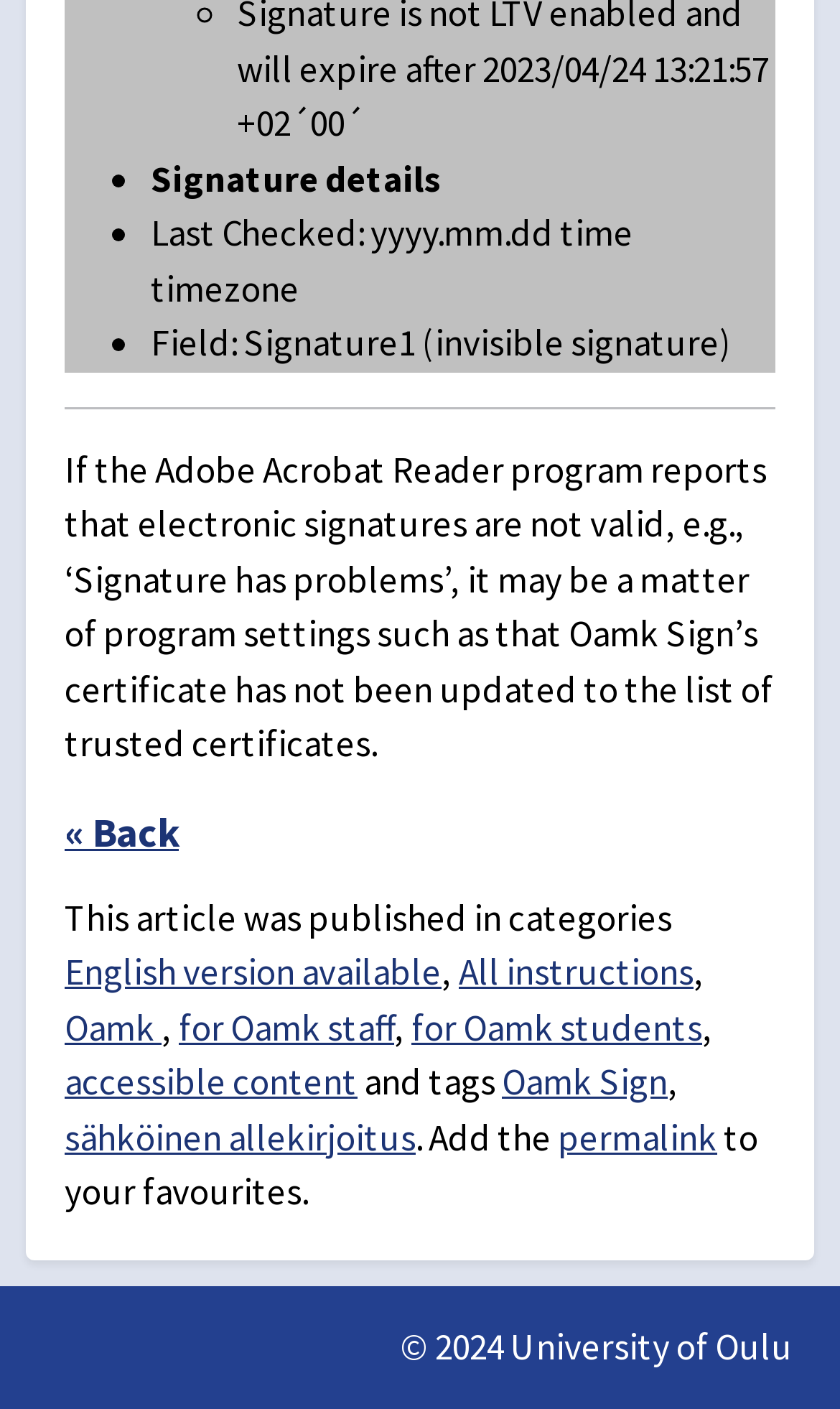Find the bounding box coordinates for the element that must be clicked to complete the instruction: "View 'Aging Well' category". The coordinates should be four float numbers between 0 and 1, indicated as [left, top, right, bottom].

None